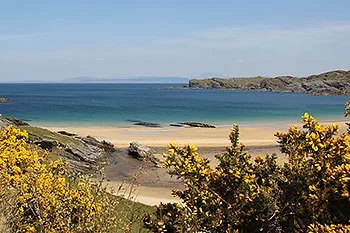What is the tone of the sea in the distance?
Provide a thorough and detailed answer to the question.

The caption states that the calming blue tones of the sea blend seamlessly with the sky, providing a tranquil backdrop to the rugged coastline, which indicates that the tone of the sea in the distance is calming blue.